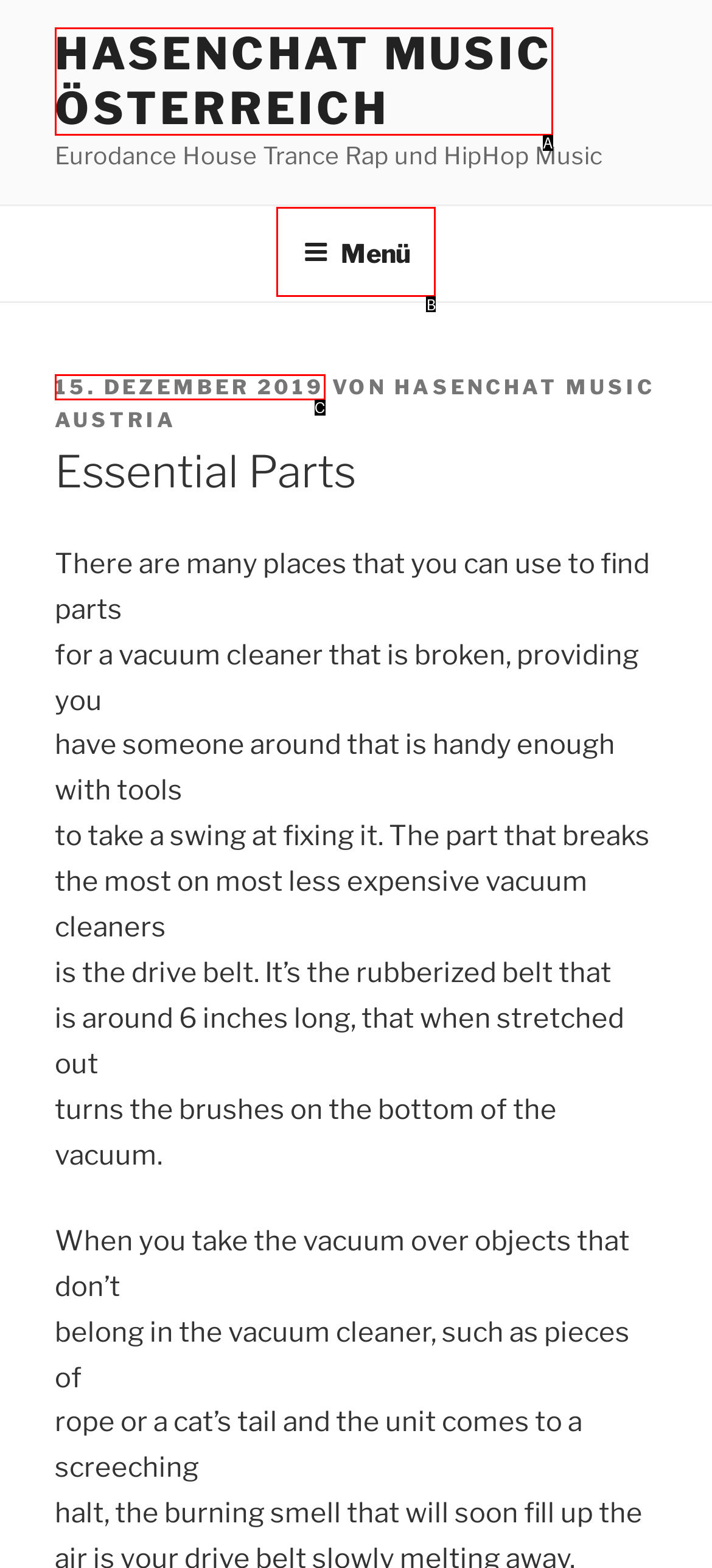Find the option that best fits the description: 15. Dezember 2019. Answer with the letter of the option.

C